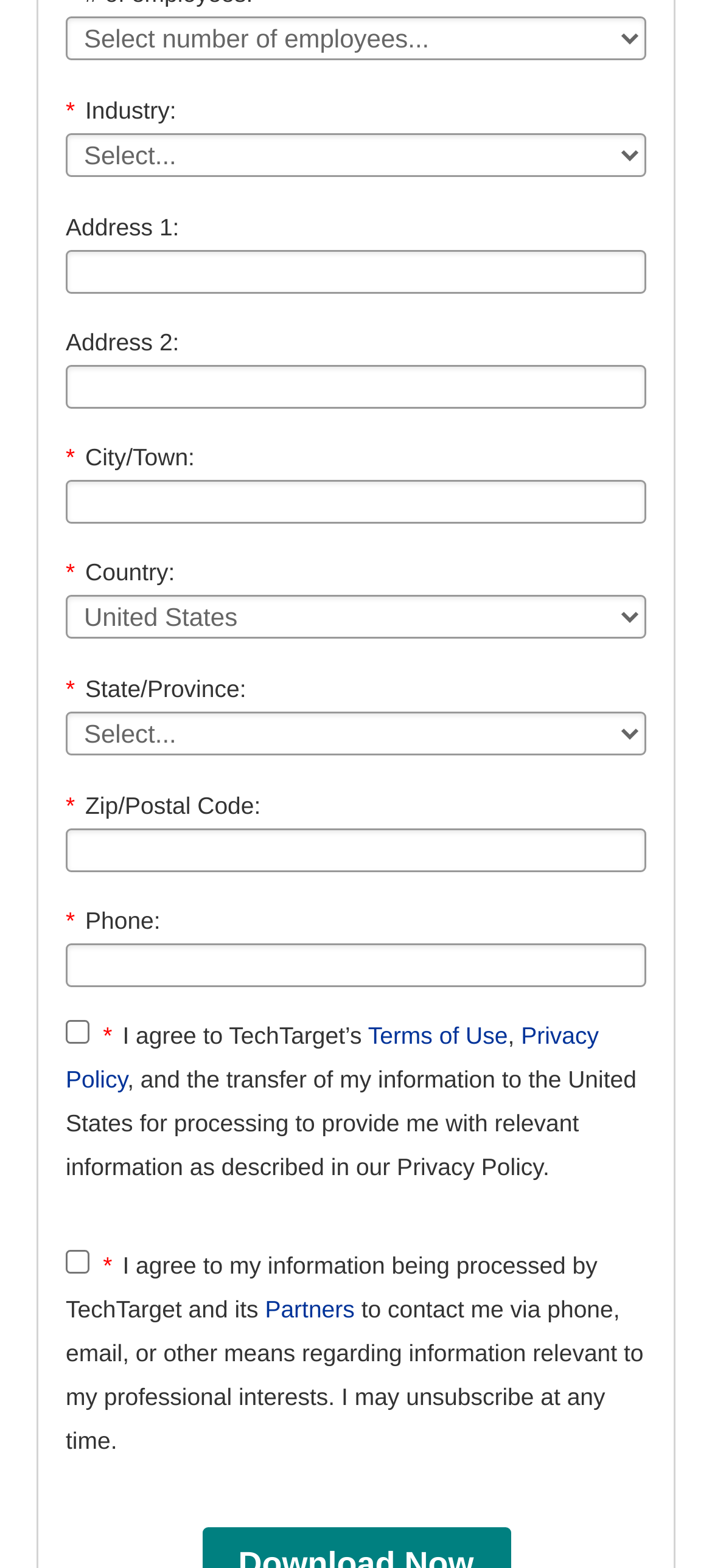Please find the bounding box coordinates (top-left x, top-left y, bottom-right x, bottom-right y) in the screenshot for the UI element described as follows: name="pageConfig.allContent[31].textInput"

[0.092, 0.528, 0.908, 0.556]